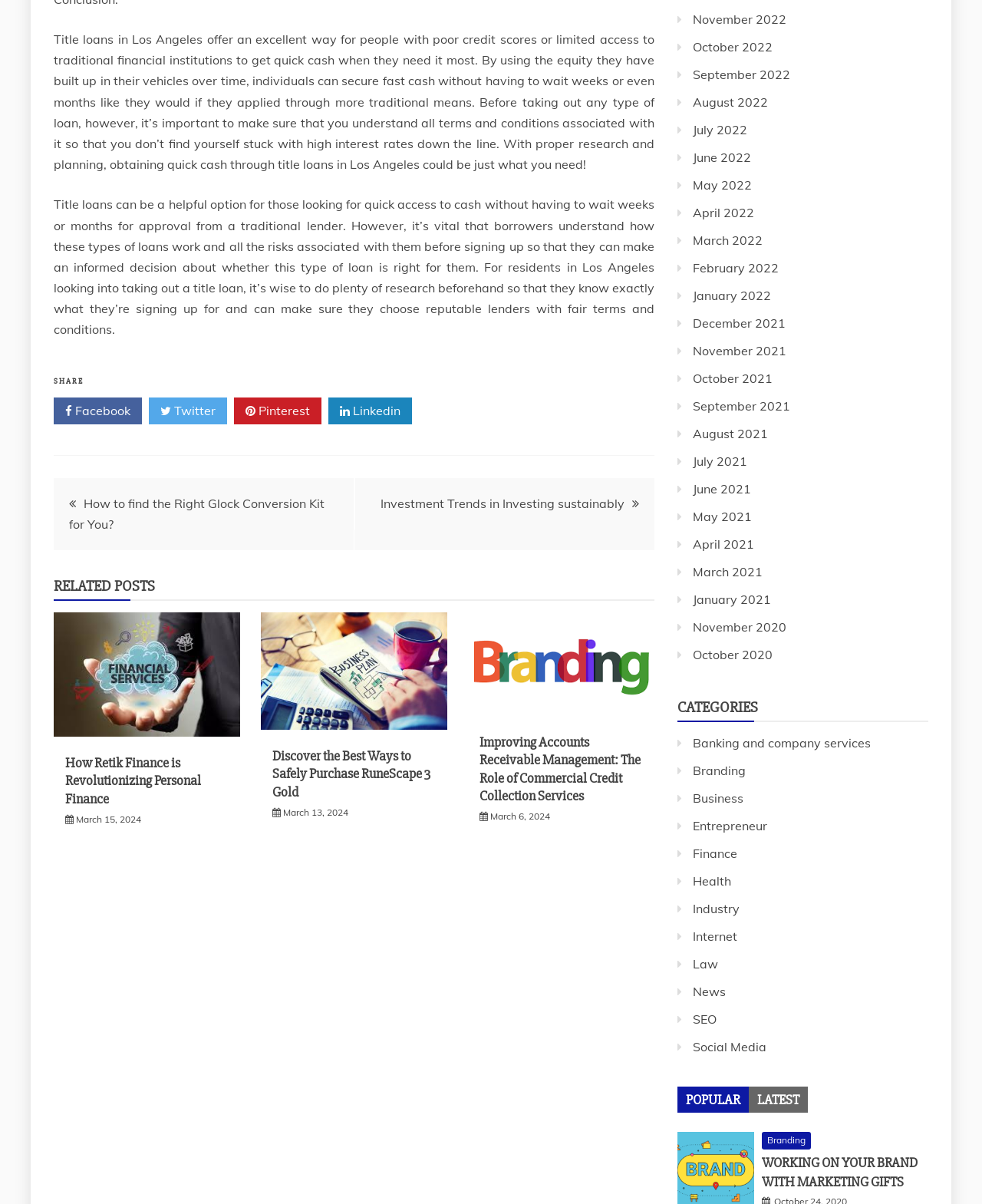Find the bounding box coordinates of the clickable area that will achieve the following instruction: "Read the post 'How to find the Right Glock Conversion Kit for You?'".

[0.07, 0.412, 0.33, 0.442]